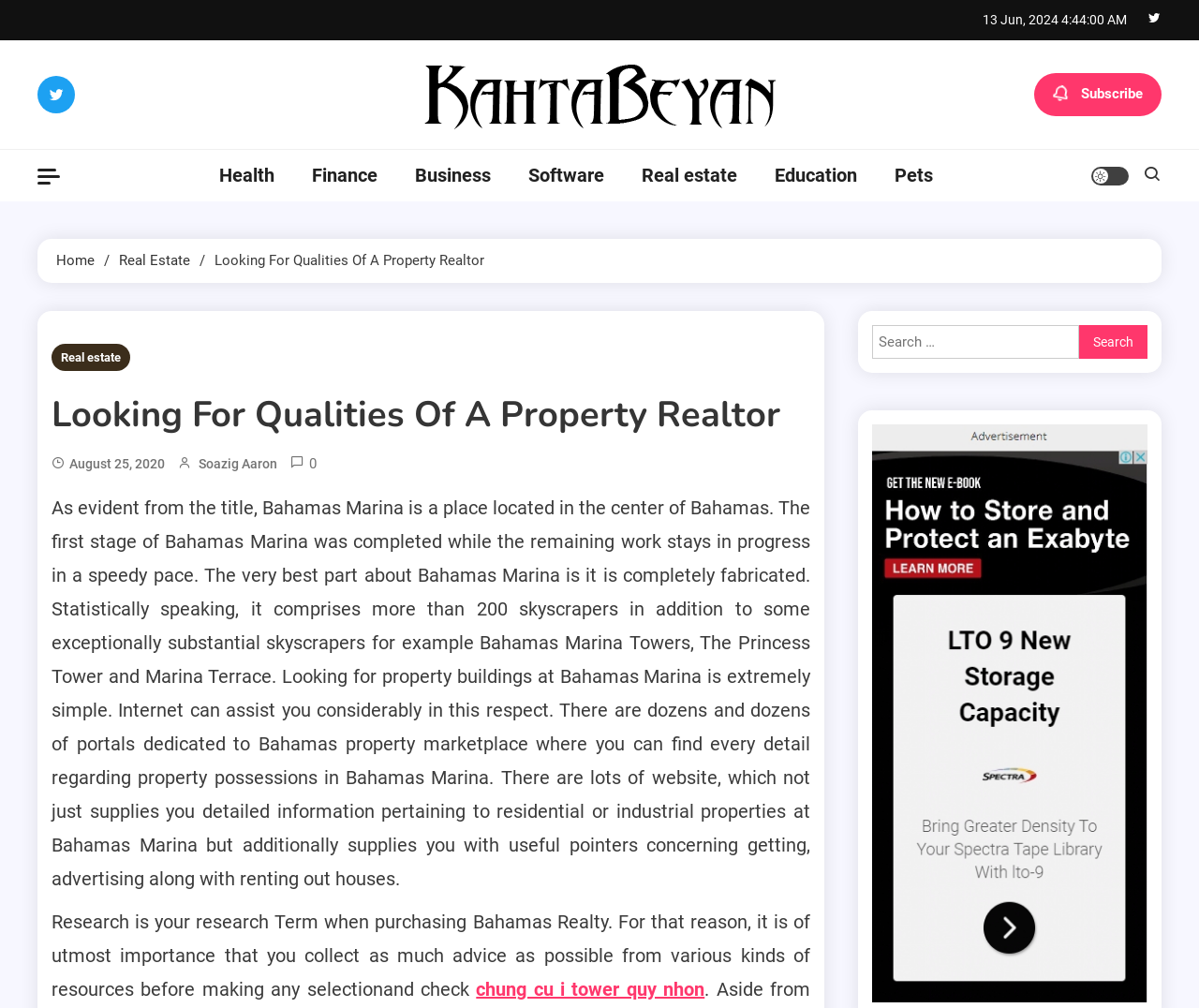Describe all visible elements and their arrangement on the webpage.

The webpage is about looking for qualities of a property realtor, specifically in the context of Bahamas Marina. At the top right corner, there is a date and time display, showing "13 Jun, 2024" and "4:44:01 AM". Below this, there are two social media links, represented by icons, and a link to "Kahta Beyan" with an accompanying image.

On the left side, there is a navigation menu with links to various categories, including "Health", "Finance", "Business", "Software", "Real estate", "Education", and "Pets". Below this, there is a breadcrumbs navigation bar with links to "Home" and "Real Estate".

The main content of the page is an article about Bahamas Marina, a place located in the center of Bahamas. The article provides information about the development of Bahamas Marina, its features, and the ease of finding property buildings in the area. The text is divided into two paragraphs, with the first paragraph describing the location and features of Bahamas Marina, and the second paragraph emphasizing the importance of research when purchasing Bahamas Realty.

On the right side, there is a search bar with a label "Search for:" and a search button. Above the search bar, there are links to "Kahta Beyan" and a site mode button. At the bottom right corner, there is a link to "chung cu i tower quy nhon".

Throughout the page, there are several links to other pages, including "Real estate", "August 25, 2020", and "Soazig Aaron". The page also has a header section with a title "Looking For Qualities Of A Property Realtor" and a subtitle "3 MINS READ".